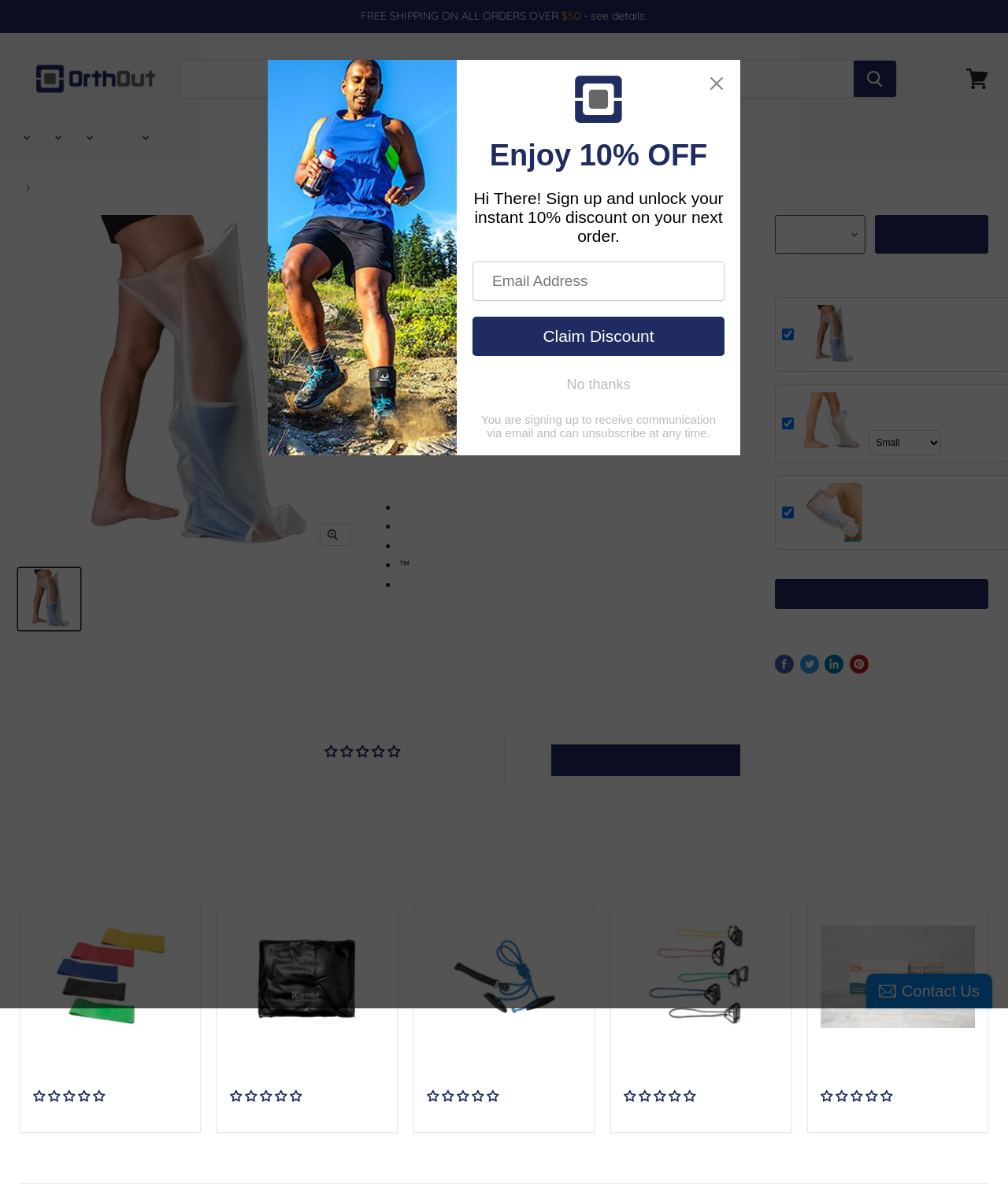Identify the bounding box coordinates for the element you need to click to achieve the following task: "Open local delivery details". The coordinates must be four float values ranging from 0 to 1, formatted as [left, top, right, bottom].

None